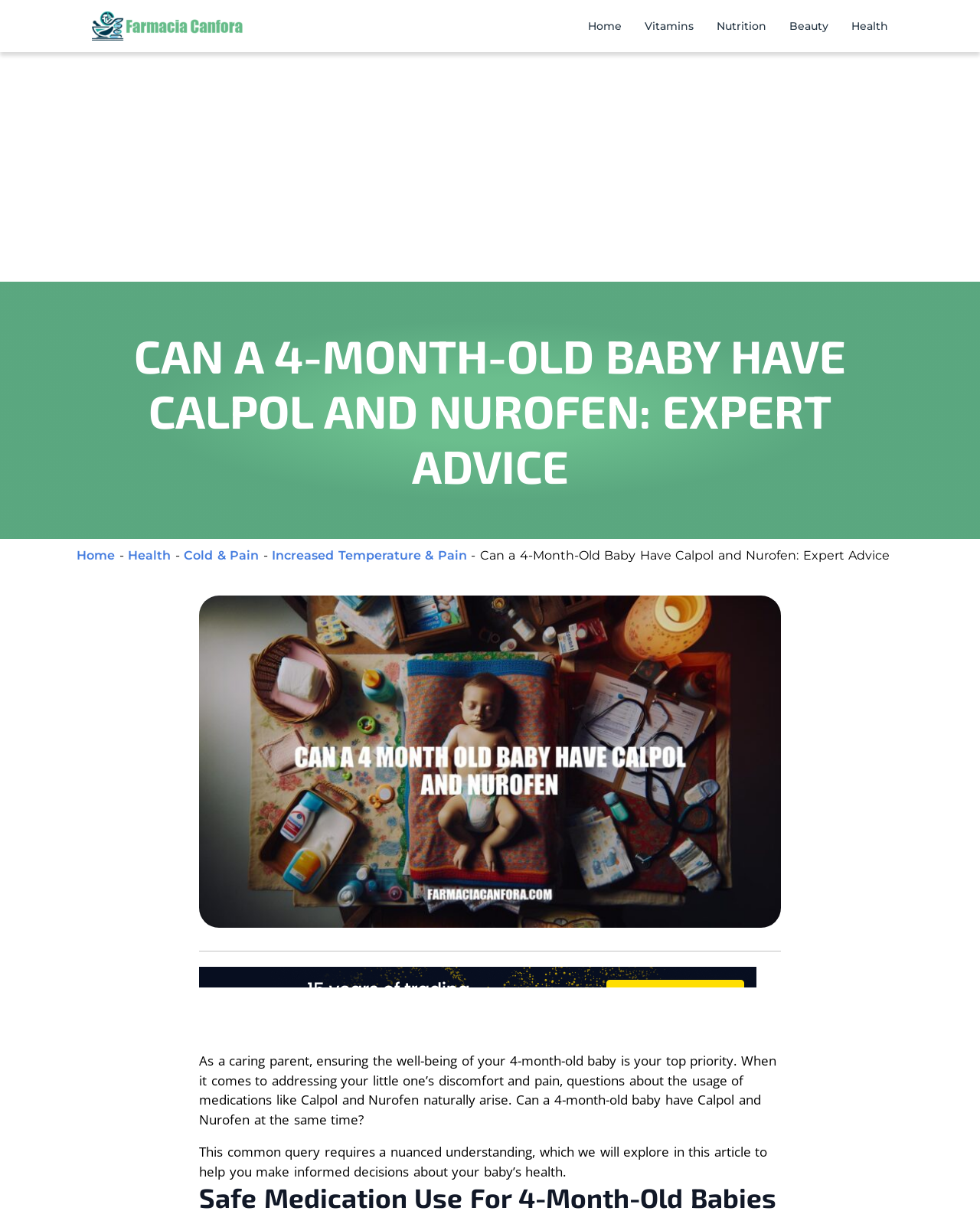From the screenshot, find the bounding box of the UI element matching this description: "Home". Supply the bounding box coordinates in the form [left, top, right, bottom], each a float between 0 and 1.

[0.6, 0.017, 0.634, 0.026]